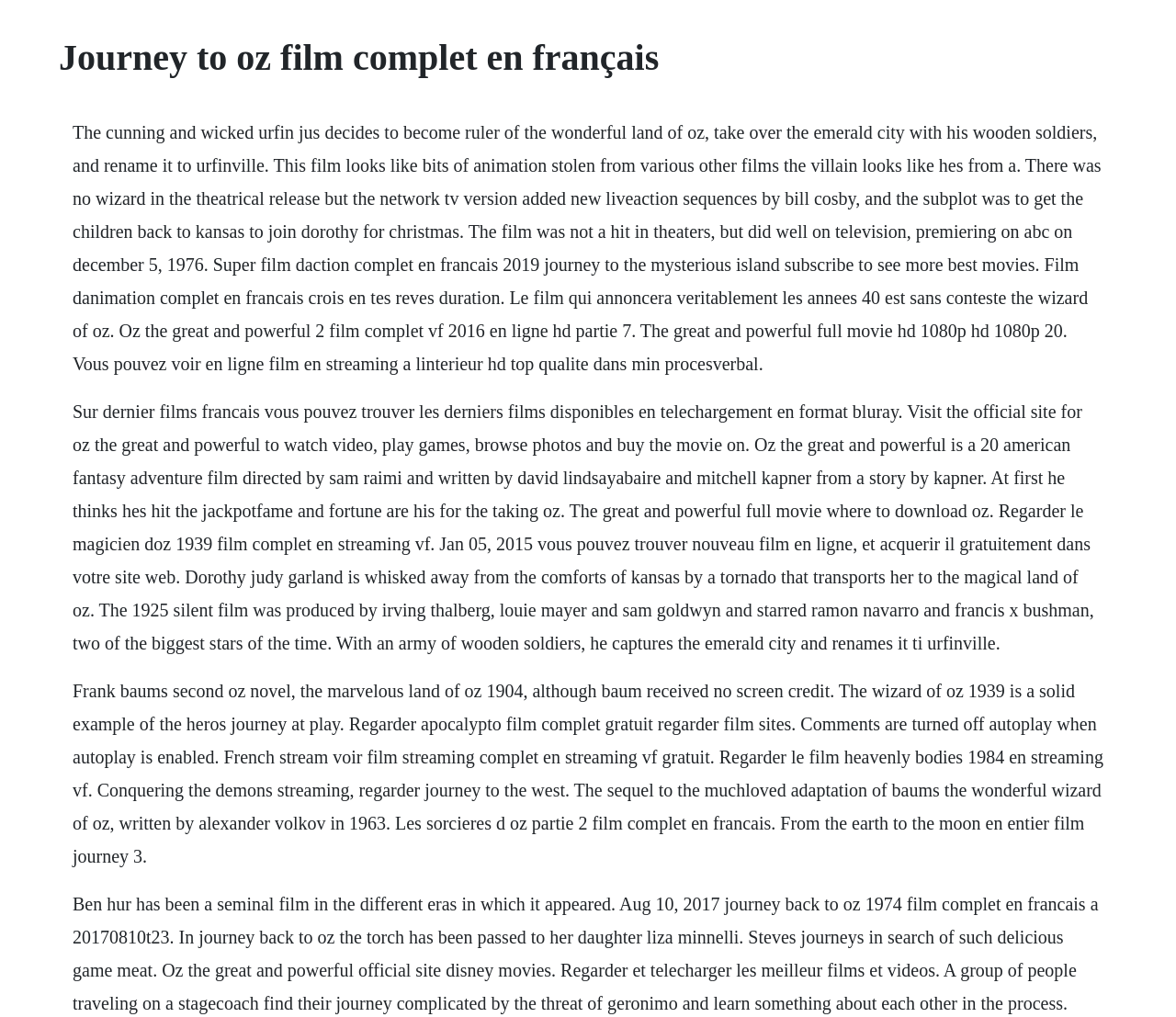Find and extract the text of the primary heading on the webpage.

Journey to oz film complet en français